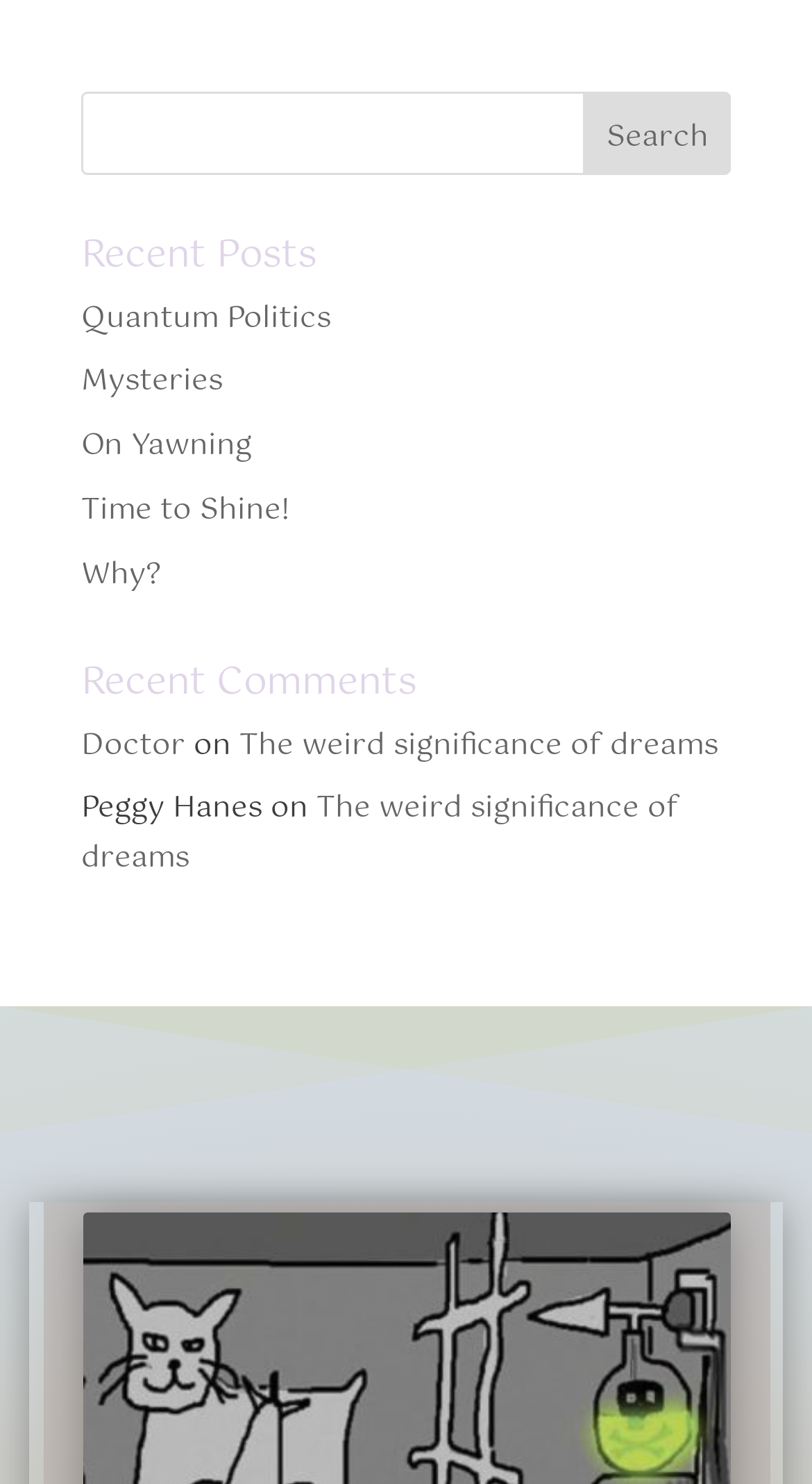Provide the bounding box coordinates, formatted as (top-left x, top-left y, bottom-right x, bottom-right y), with all values being floating point numbers between 0 and 1. Identify the bounding box of the UI element that matches the description: Time to Shine!

[0.1, 0.327, 0.356, 0.361]